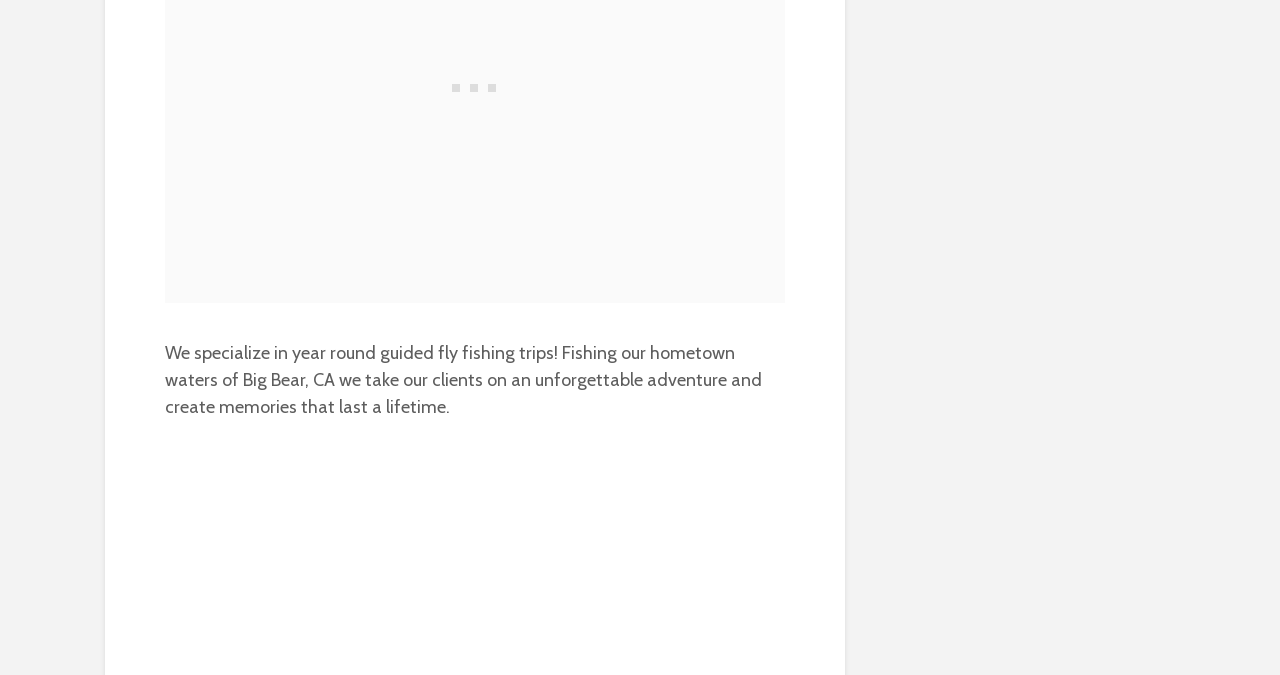Provide the bounding box coordinates of the HTML element this sentence describes: "Patient Resources".

None